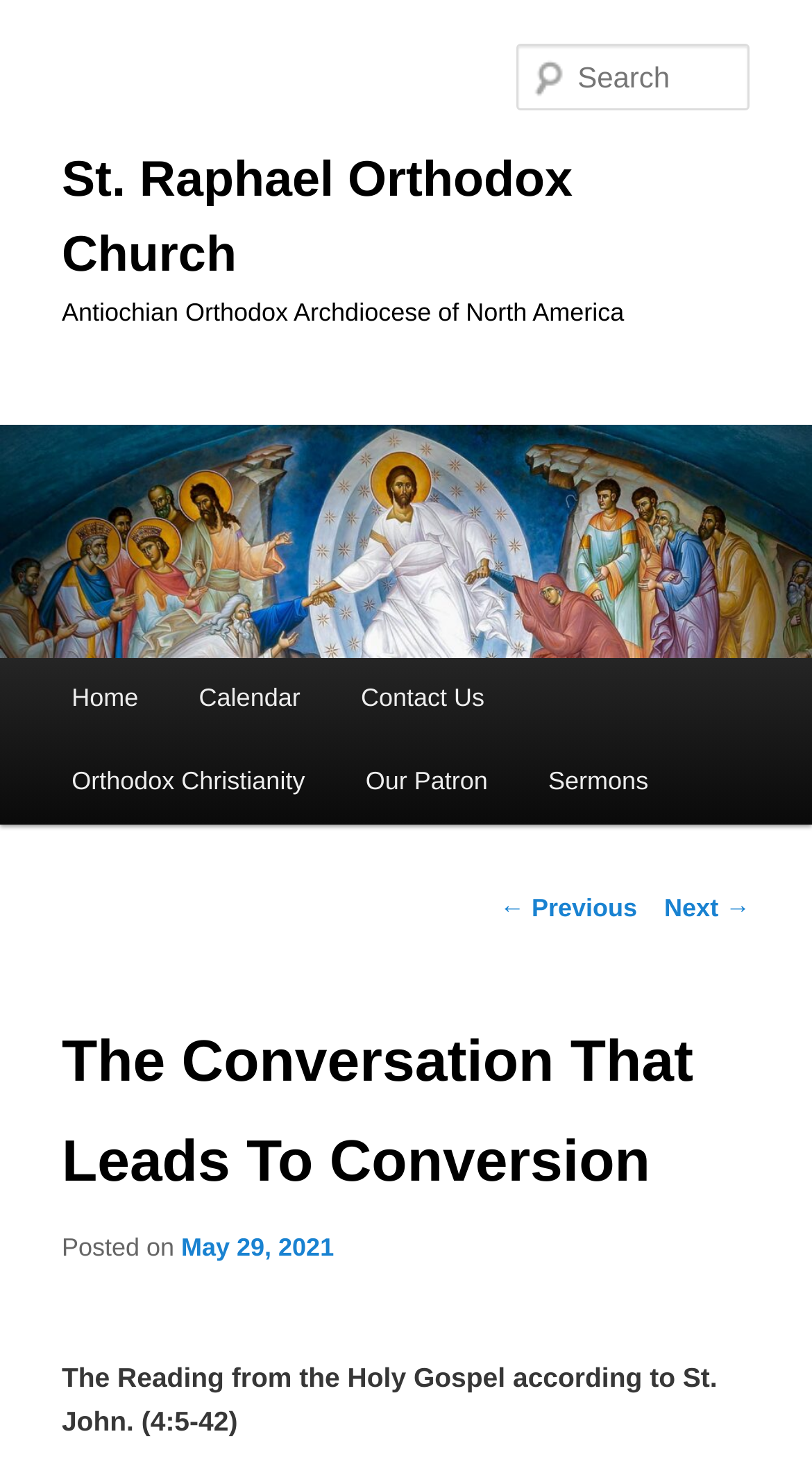Find the bounding box coordinates of the element I should click to carry out the following instruction: "View the next post".

[0.818, 0.602, 0.924, 0.622]